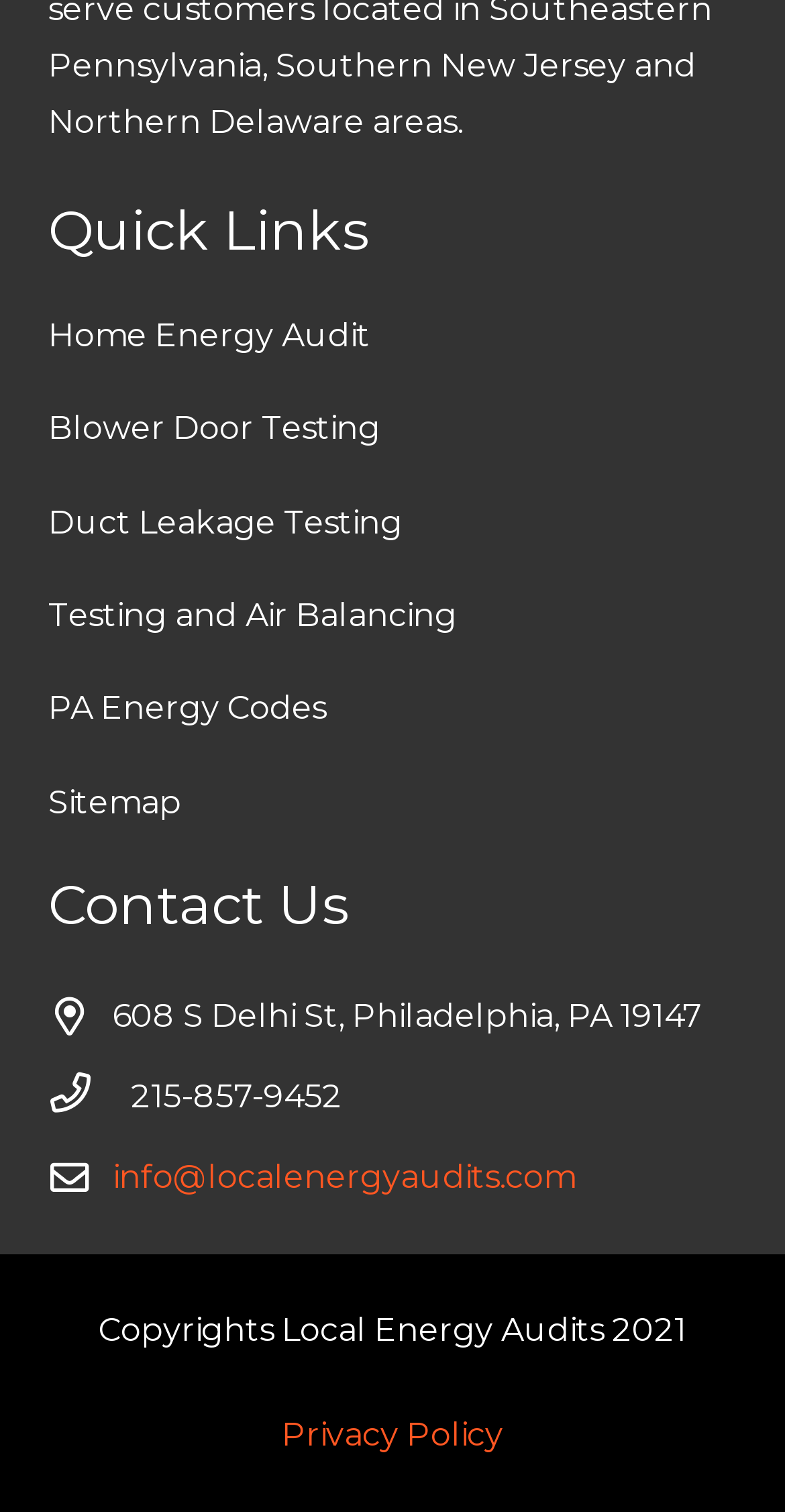What year is the copyright for?
Provide a one-word or short-phrase answer based on the image.

2021